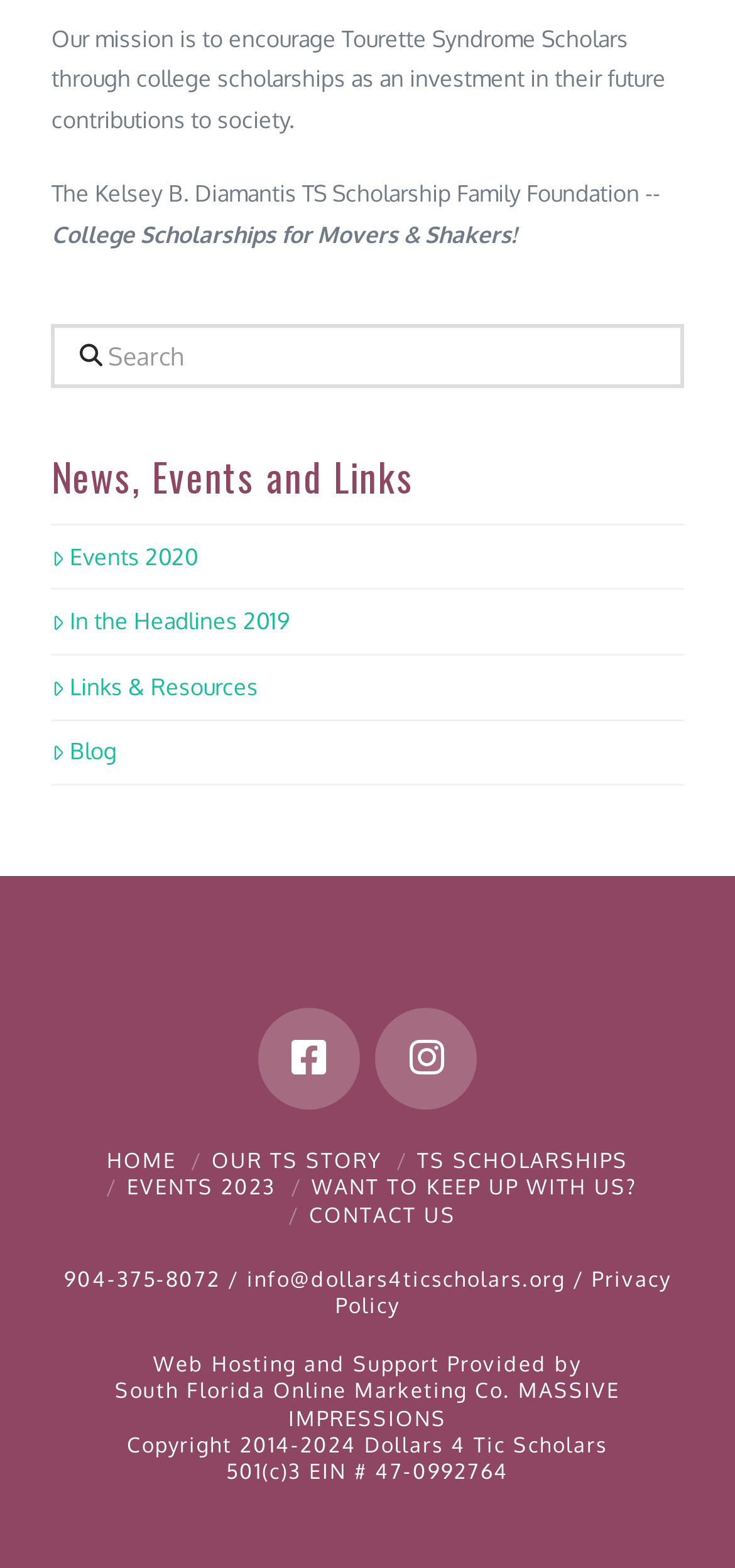What is the phone number of the organization?
Refer to the image and give a detailed answer to the question.

The phone number is mentioned in the StaticText element with ID 70, which contains the contact information of the organization.